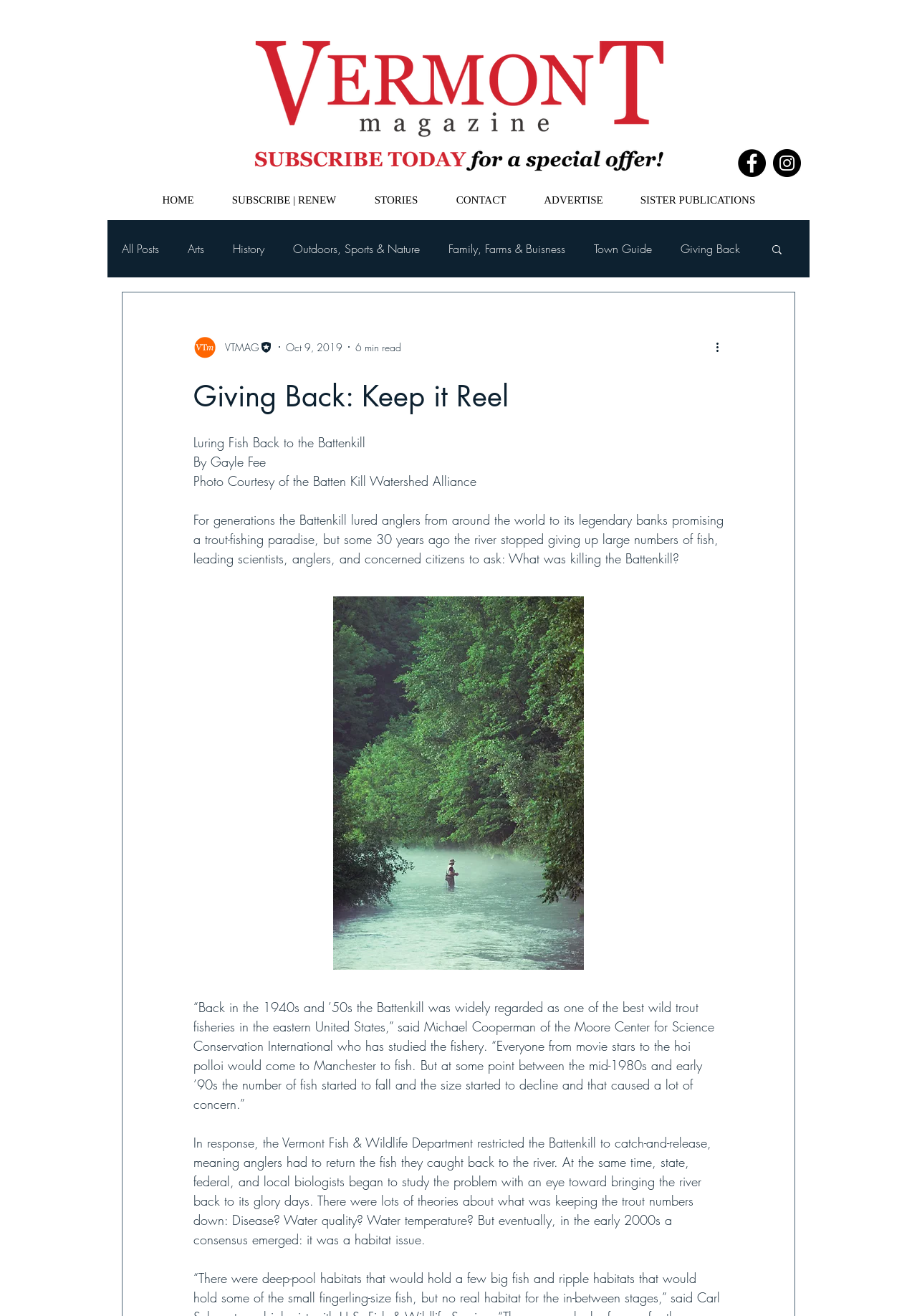What is the name of the river mentioned in the article?
Refer to the screenshot and respond with a concise word or phrase.

Battenkill